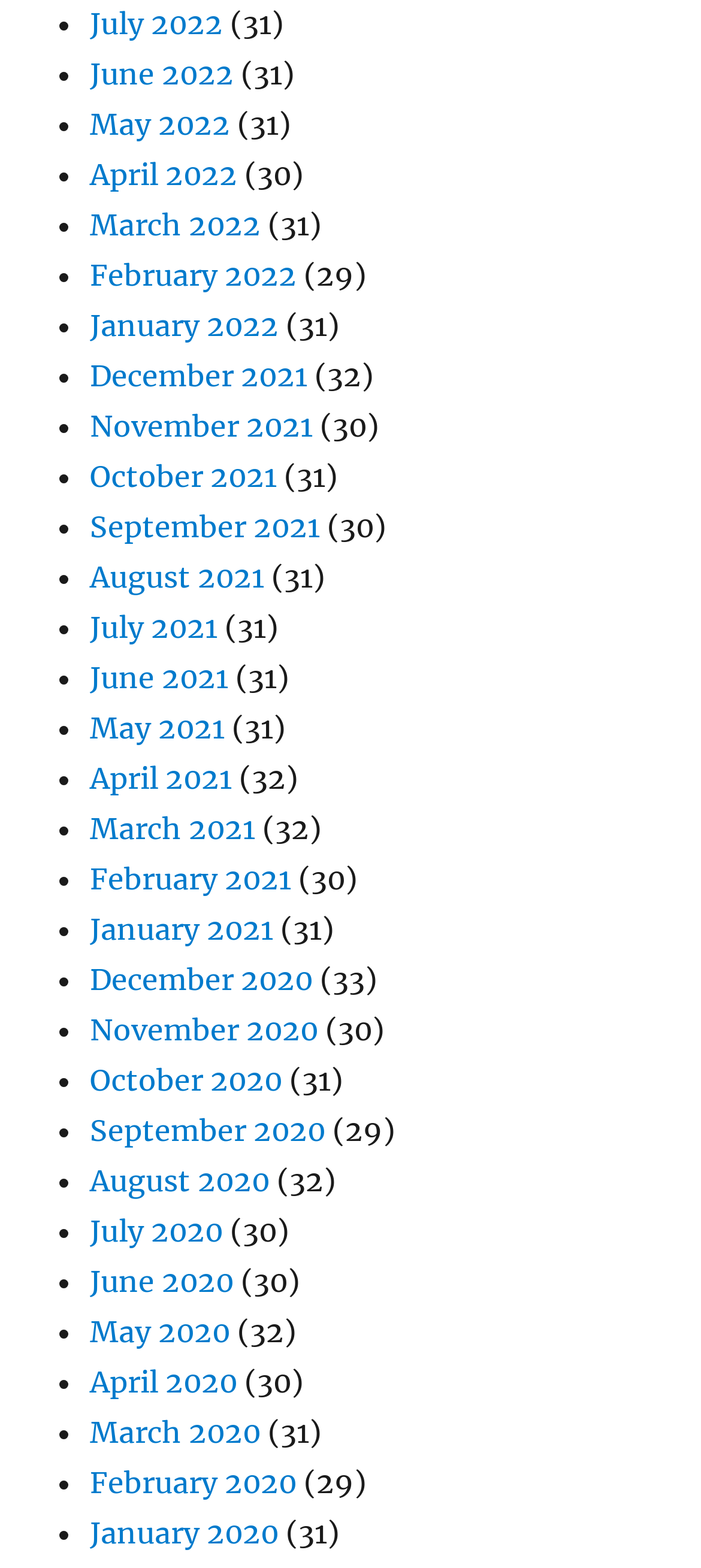Find the bounding box coordinates of the element I should click to carry out the following instruction: "view May 2022".

[0.128, 0.068, 0.328, 0.091]